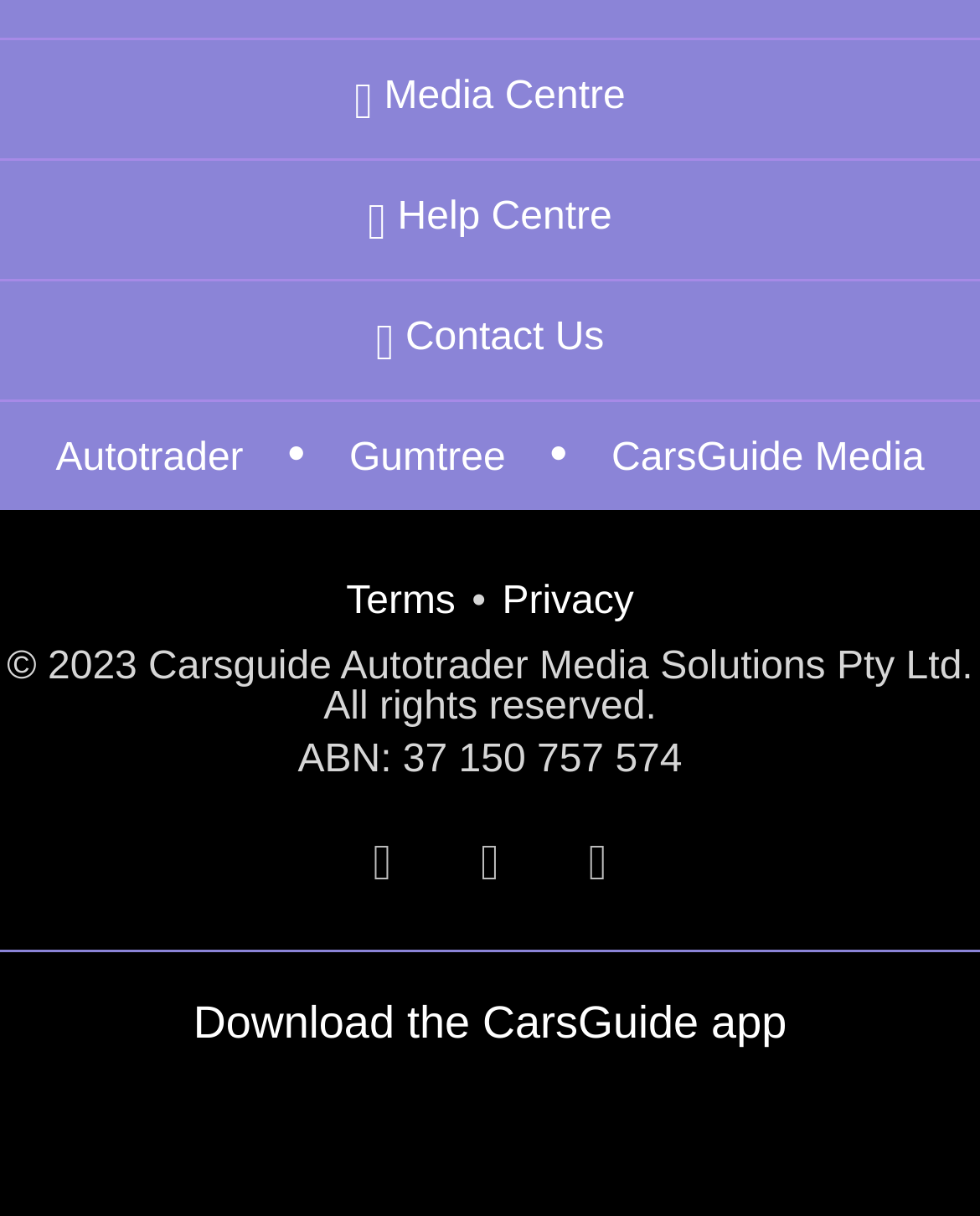What is the ABN of the company?
Provide an in-depth answer to the question, covering all aspects.

I found the answer by looking at the text at the bottom of the webpage, which states 'ABN: 37 150 757 574'.